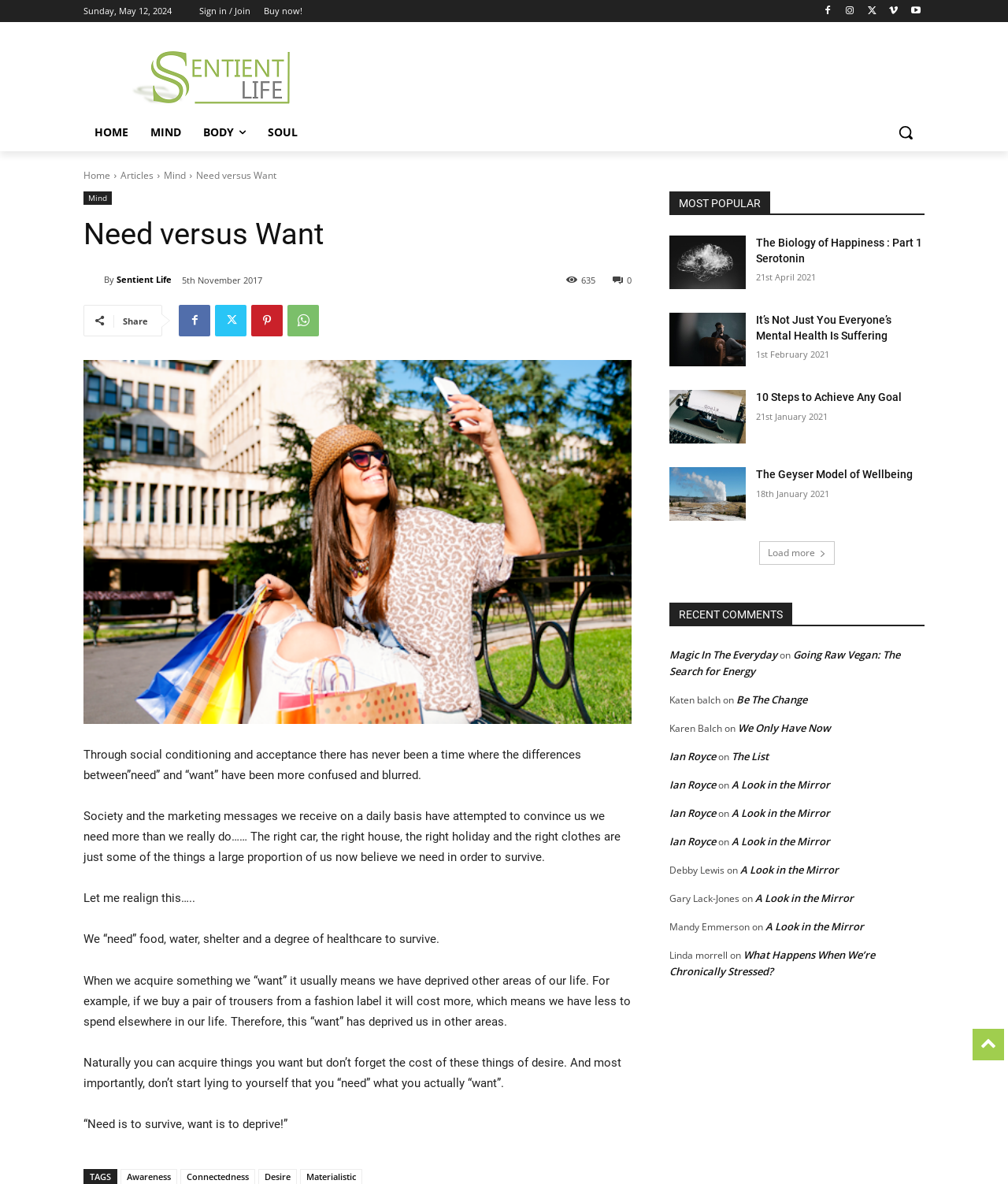How many popular articles are listed?
Using the image, provide a concise answer in one word or a short phrase.

4